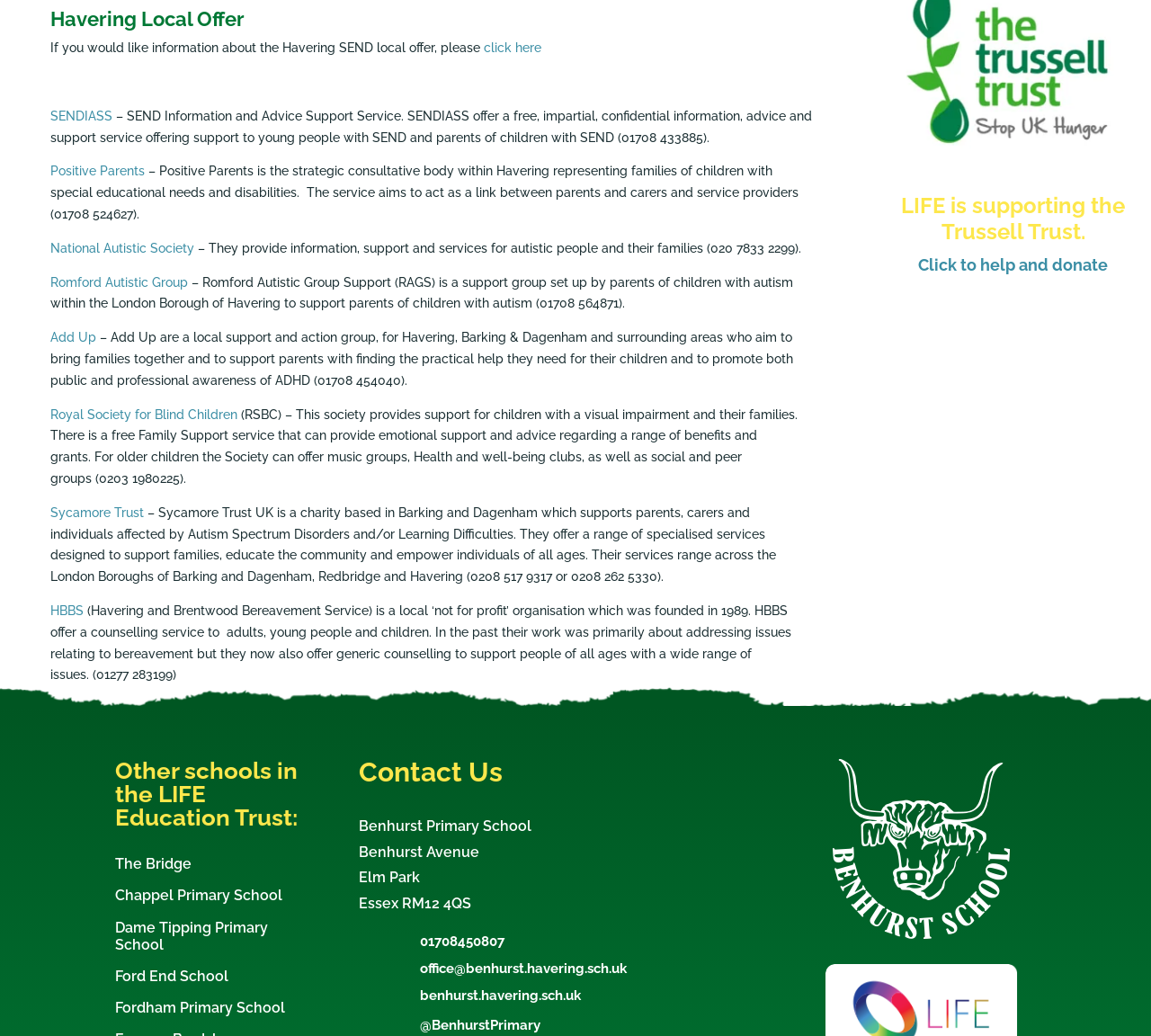What is the purpose of HBBS?
Look at the webpage screenshot and answer the question with a detailed explanation.

The question asks about the purpose of HBBS, which can be found in the description of the link 'HBBS'. According to the description, HBBS offers a counselling service to adults, young people and children, and also addresses issues relating to bereavement.